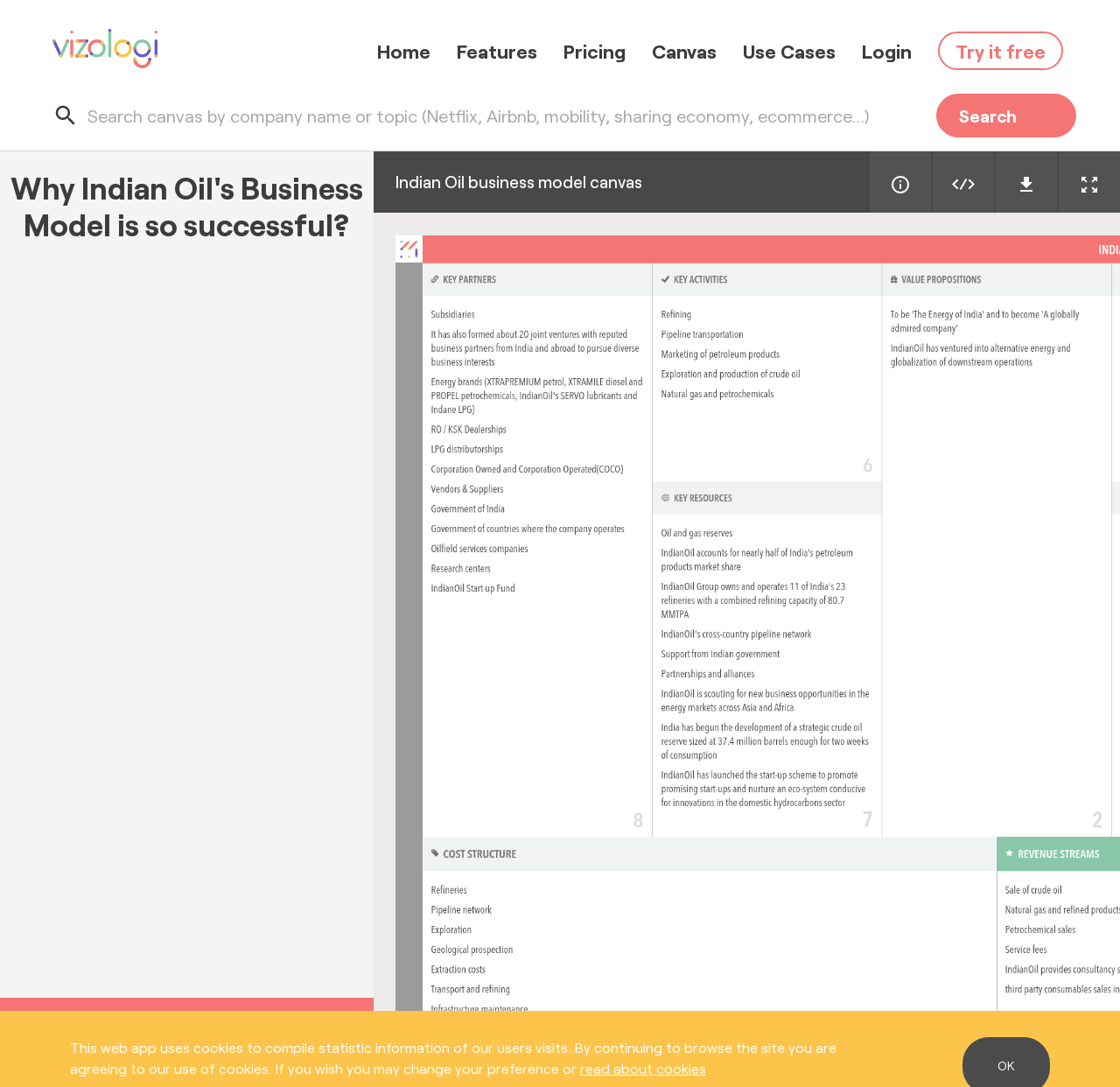Could you specify the bounding box coordinates for the clickable section to complete the following instruction: "Submit an Article"?

None